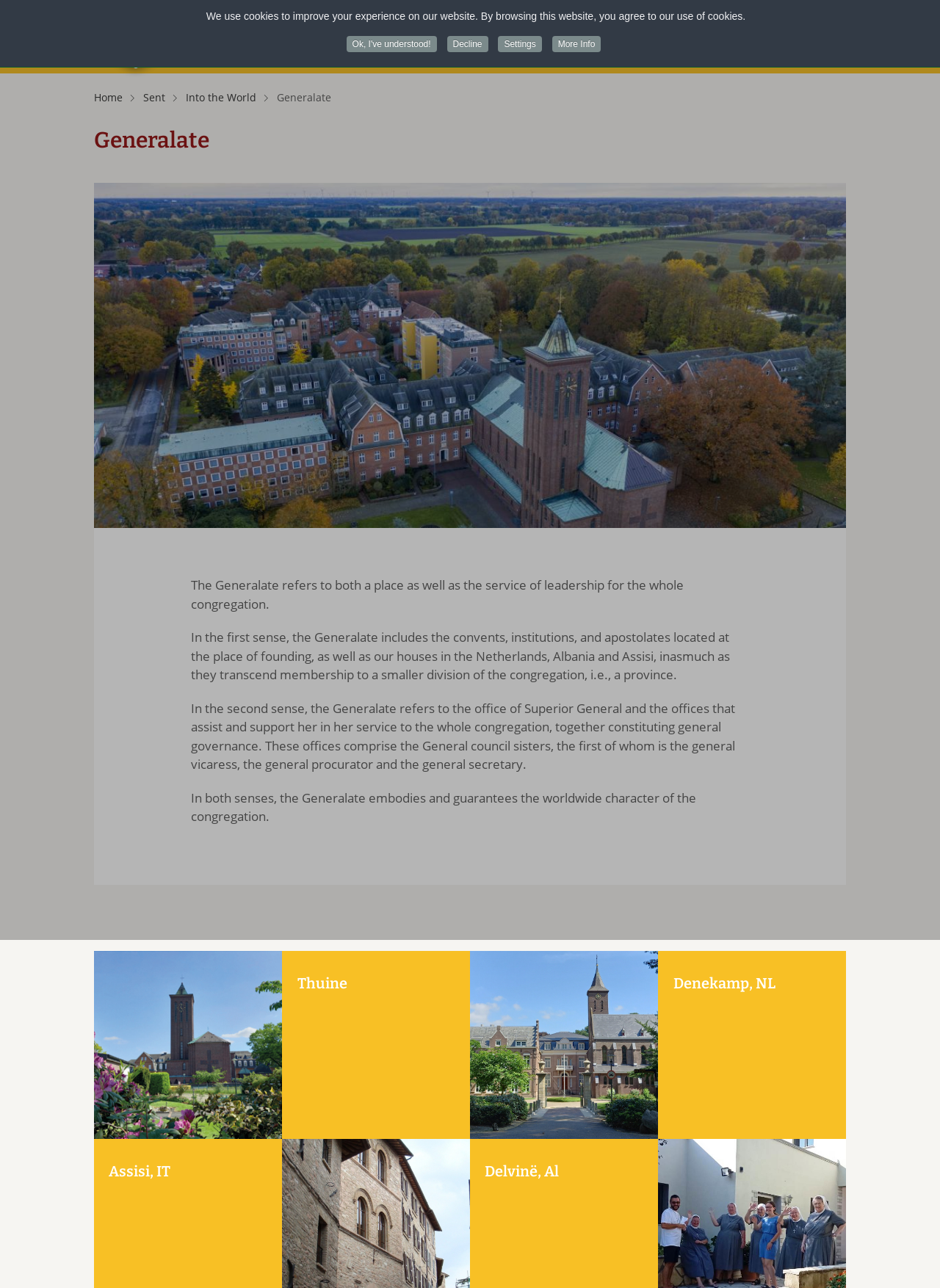What languages can the webpage be translated to?
Observe the image and answer the question with a one-word or short phrase response.

Deutsch and English